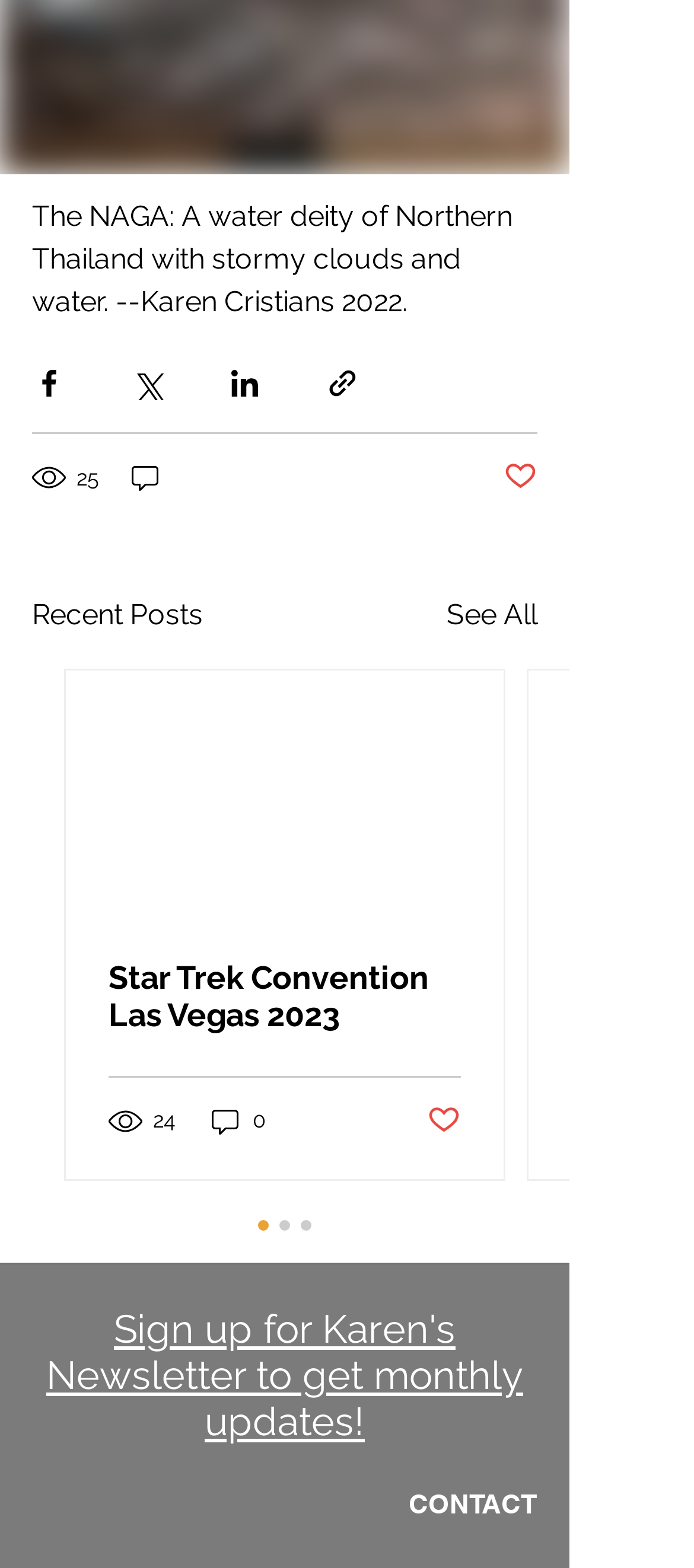Based on the provided description, "aria-label="Share via Facebook"", find the bounding box of the corresponding UI element in the screenshot.

[0.046, 0.234, 0.095, 0.255]